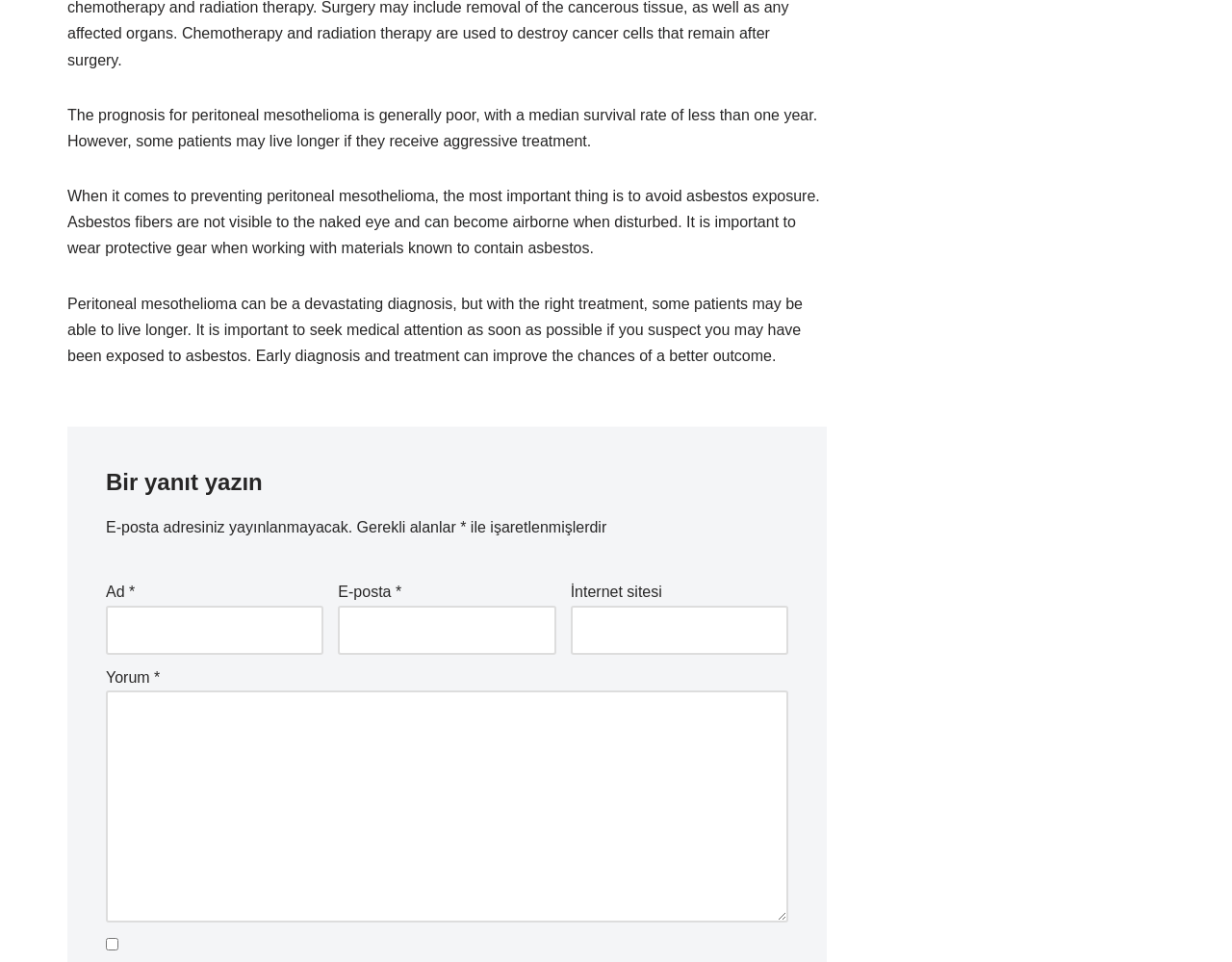What is the purpose of wearing protective gear?
Please look at the screenshot and answer using one word or phrase.

to avoid asbestos exposure